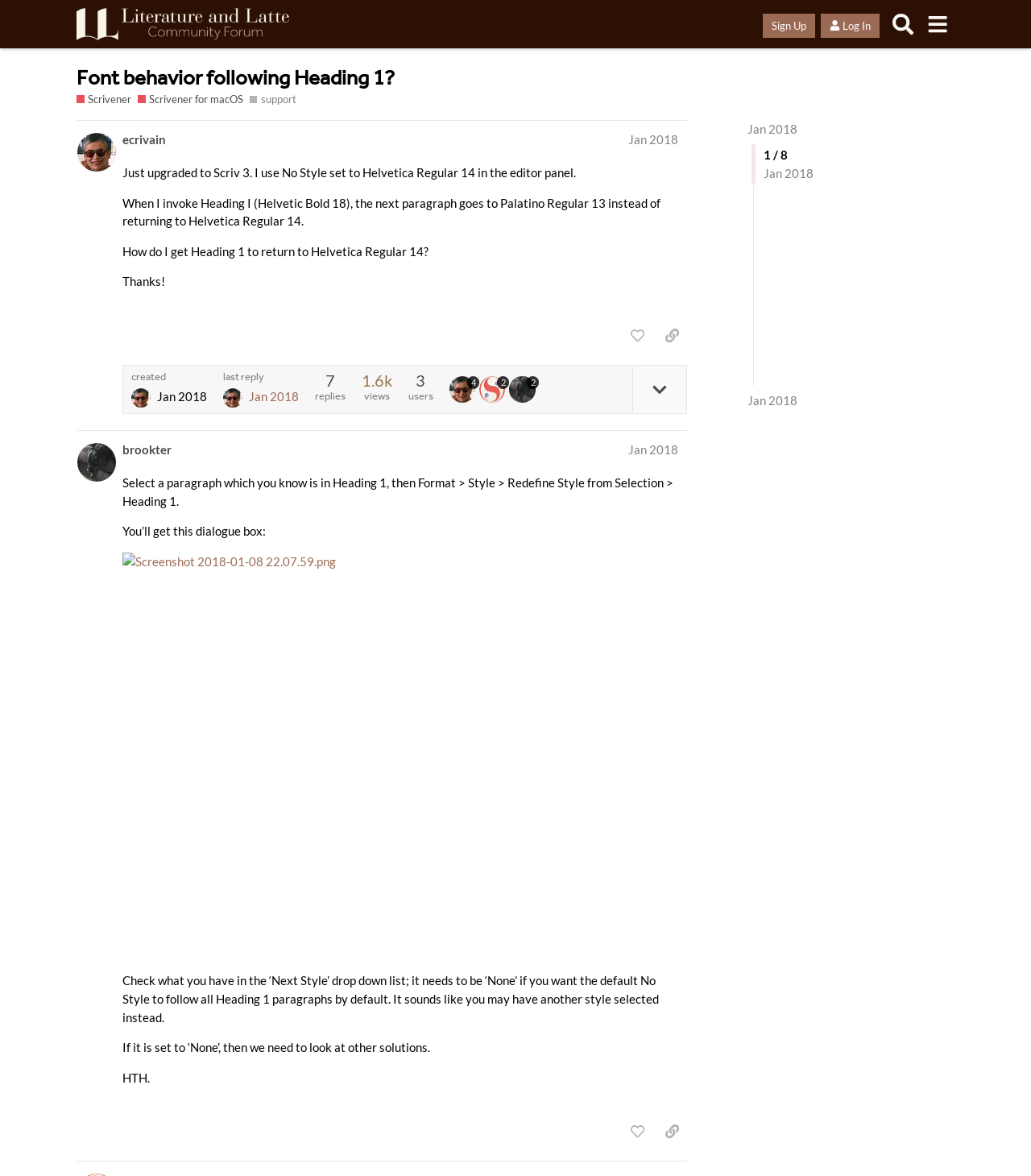Determine the bounding box coordinates of the target area to click to execute the following instruction: "Click on the link 'Font behavior following Heading 1?'."

[0.074, 0.05, 0.383, 0.084]